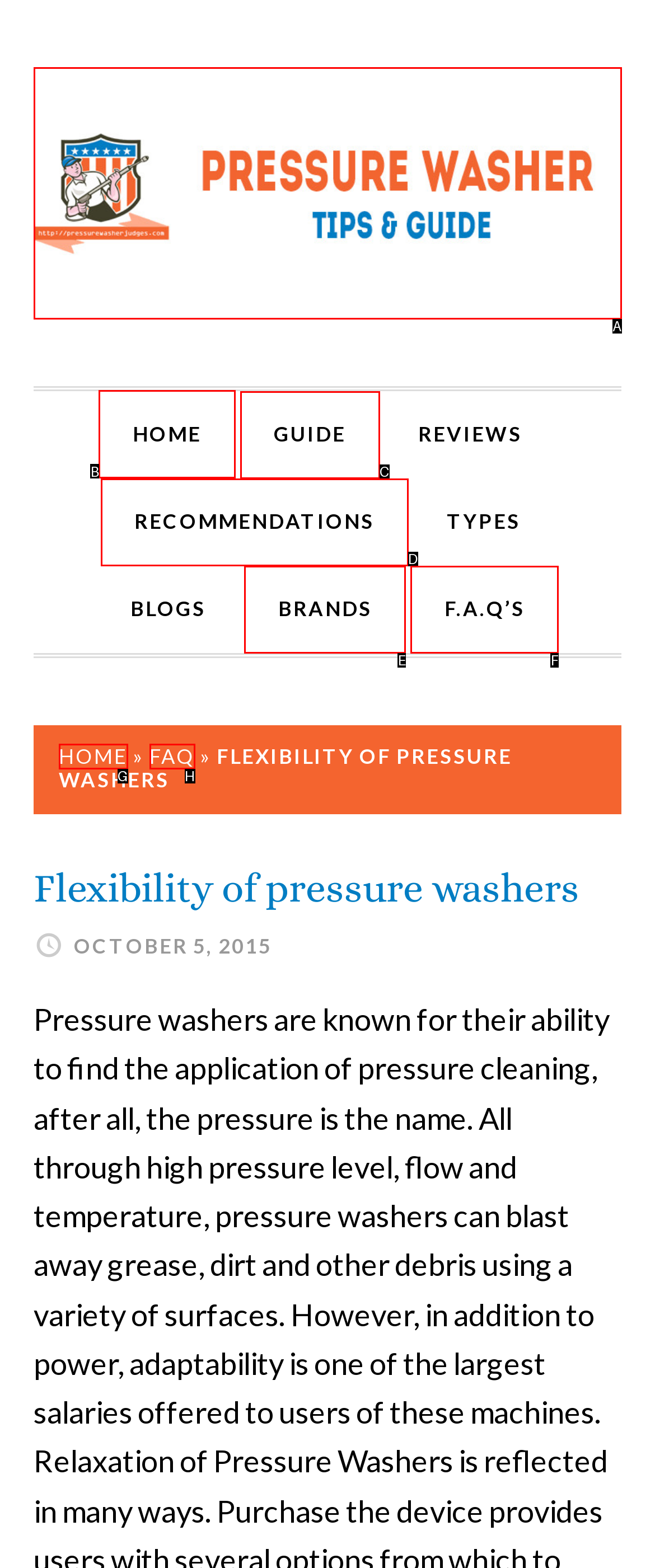Select the right option to accomplish this task: go to home page. Reply with the letter corresponding to the correct UI element.

B